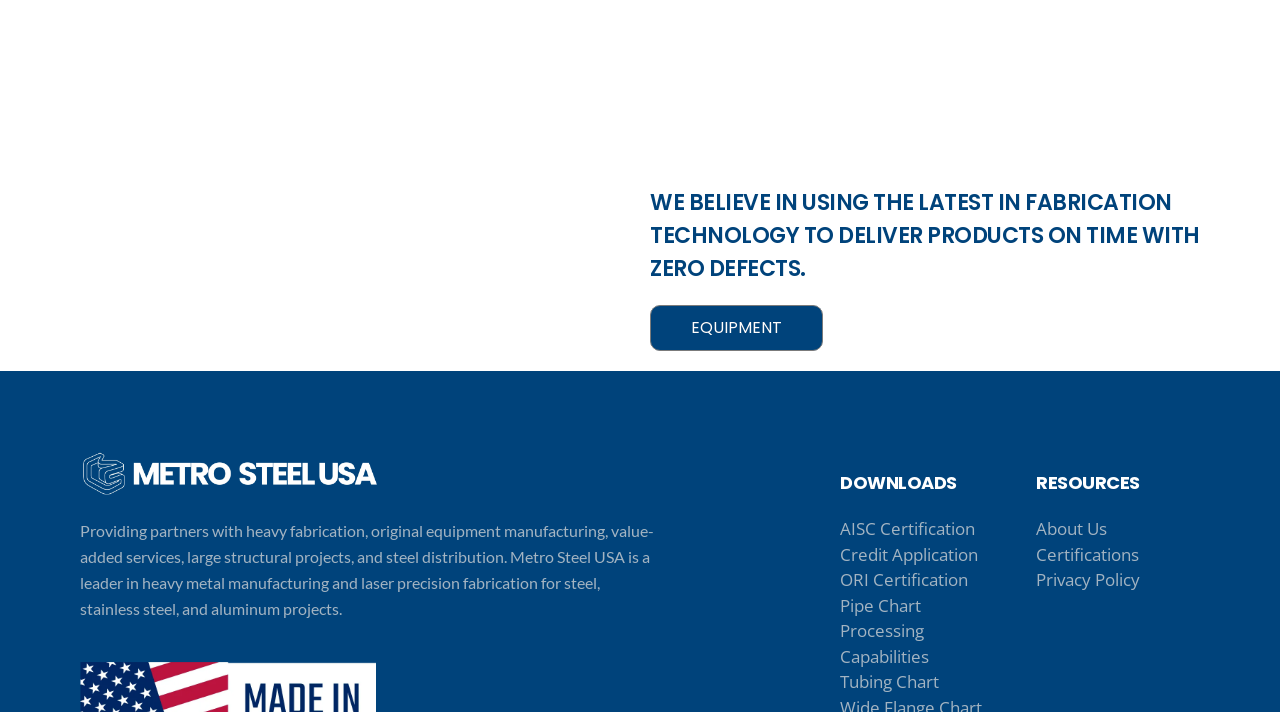Find the bounding box coordinates of the element I should click to carry out the following instruction: "Access the Processing Capabilities document".

[0.657, 0.868, 0.794, 0.94]